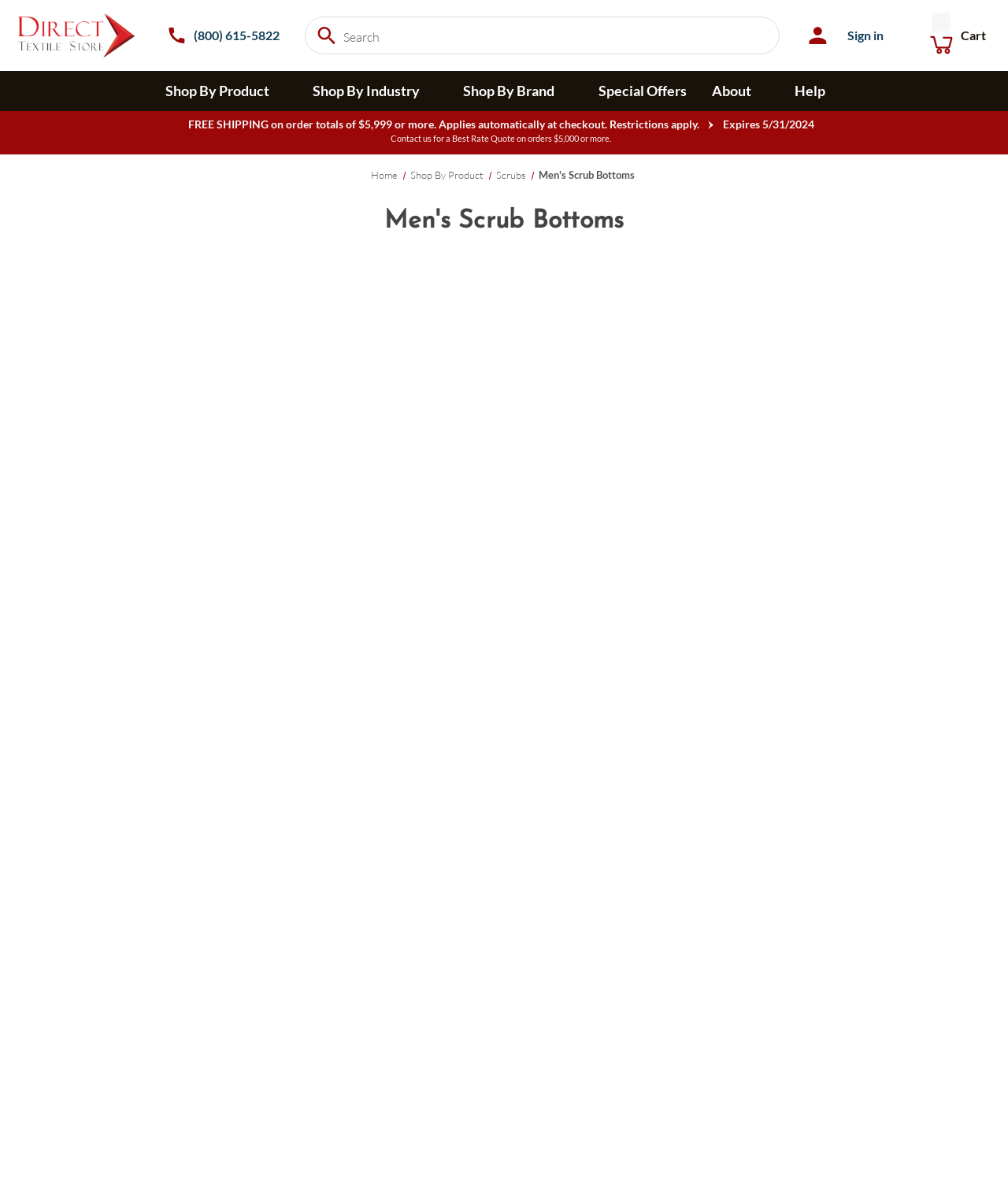Identify the bounding box coordinates of the region that should be clicked to execute the following instruction: "Contact us for a best rate quote".

[0.05, 0.098, 0.95, 0.126]